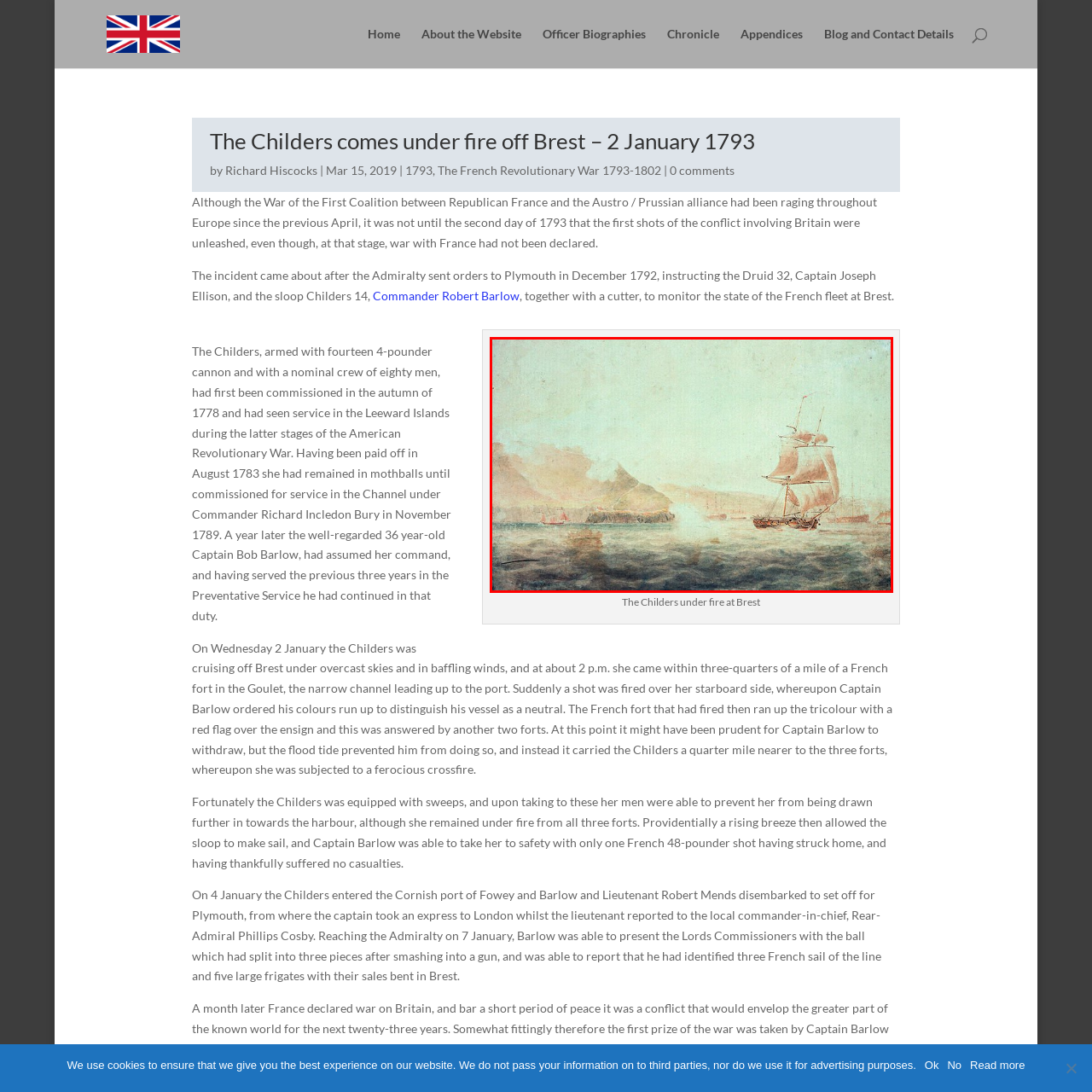Provide an in-depth caption for the image inside the red boundary.

The image depicts a historical maritime scene titled "The Childers under fire at Brest," illustrating the sloop Childers as it endures cannon fire from a French fort on January 2, 1793. The artwork features a sailing vessel, characterized by its billowing sails, skimming across the choppy waters near Brest amidst a backdrop of cliffs and additional ships, hinting at a tense naval confrontation. In the background, smoke and the distant outline of the French fort are visible, suggesting the violence of the encounter. The piece captures a moment of maritime military history during the War of the First Coalition, reflecting the precarious situation of the Childers, which was on a reconnaissance mission at the time. This portrayal highlights both the ship's elegance and the dangers faced by naval forces of the period.